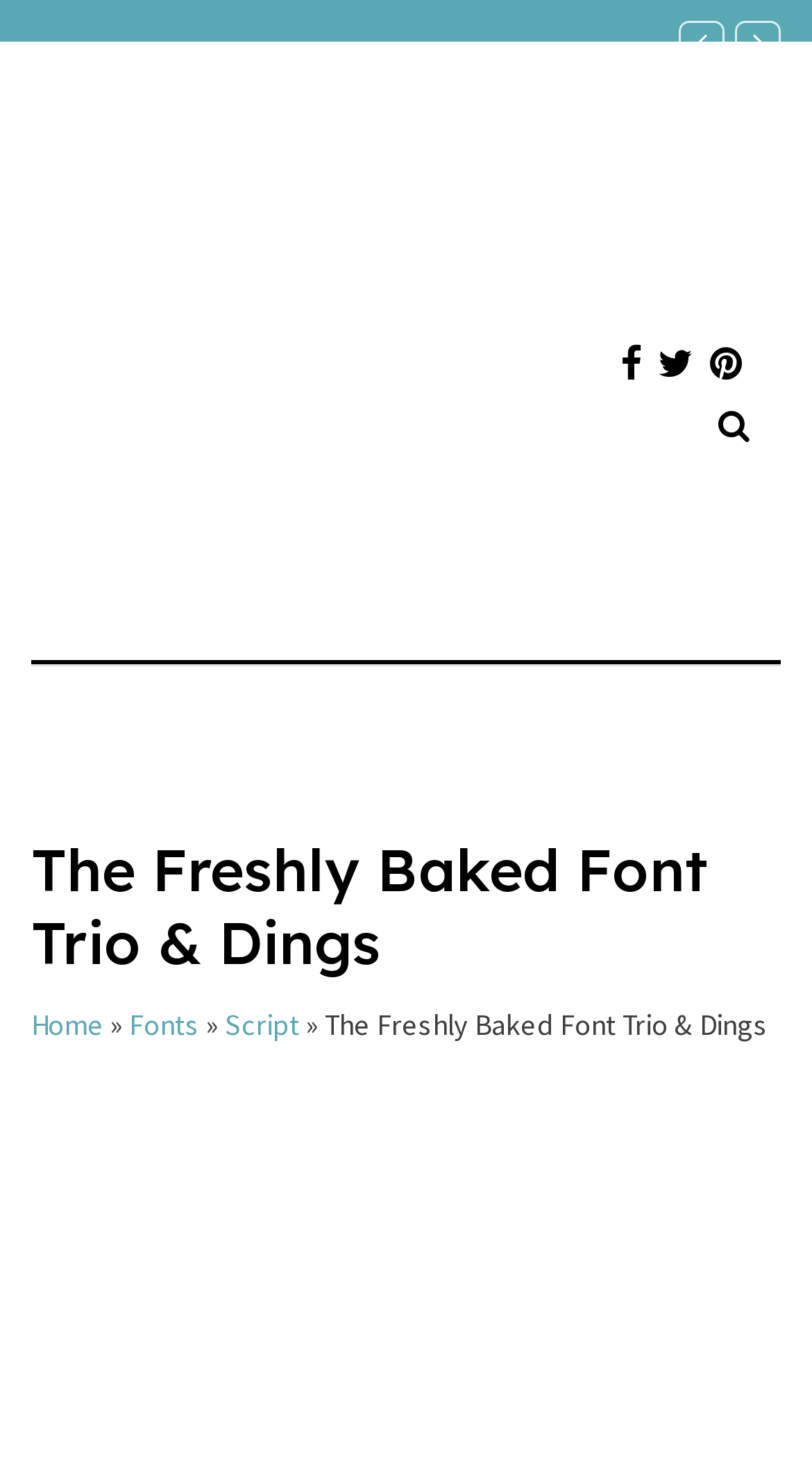How many navigation links are present?
Provide an in-depth answer to the question, covering all aspects.

I counted the number of link elements with text 'Home', 'Fonts', 'Script', and '»' which are likely to be navigation links on the webpage.